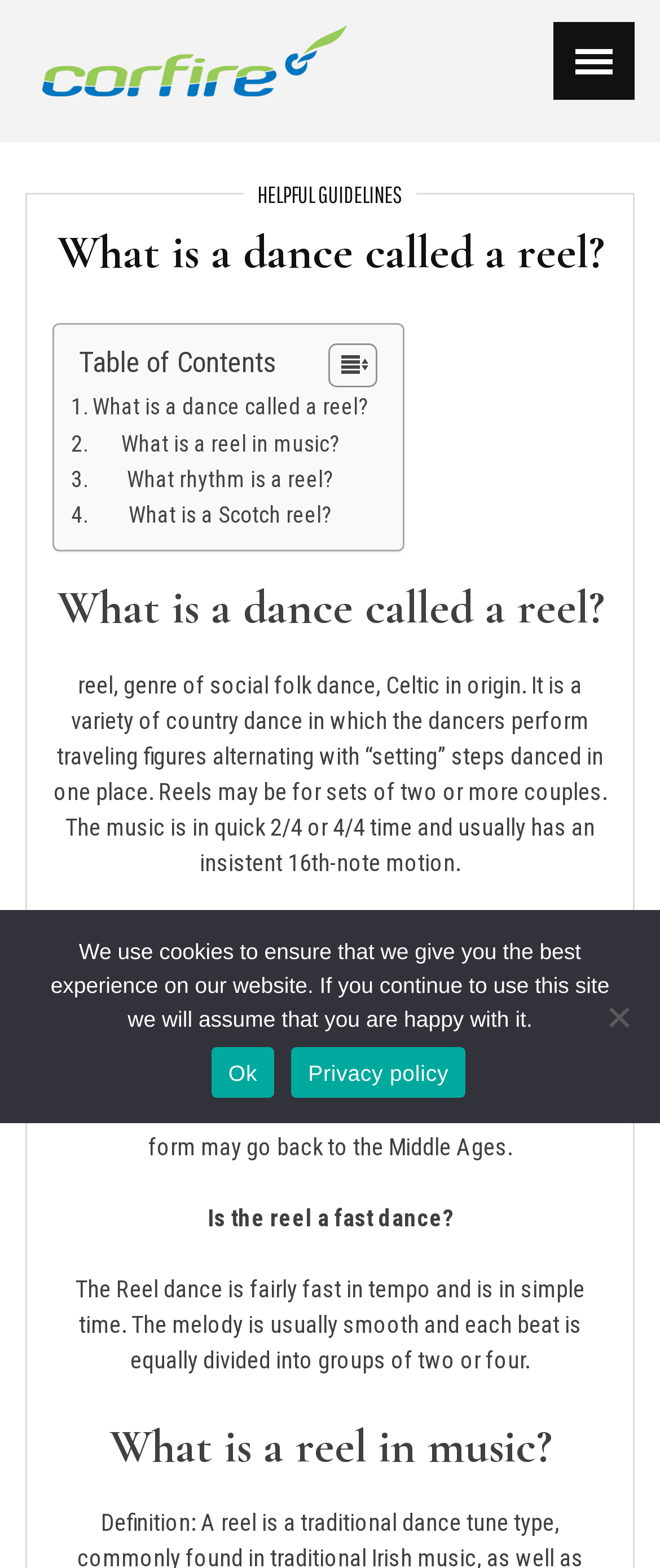Please identify the bounding box coordinates of the area that needs to be clicked to follow this instruction: "Learn about What is a reel in music?".

[0.079, 0.901, 0.921, 0.944]